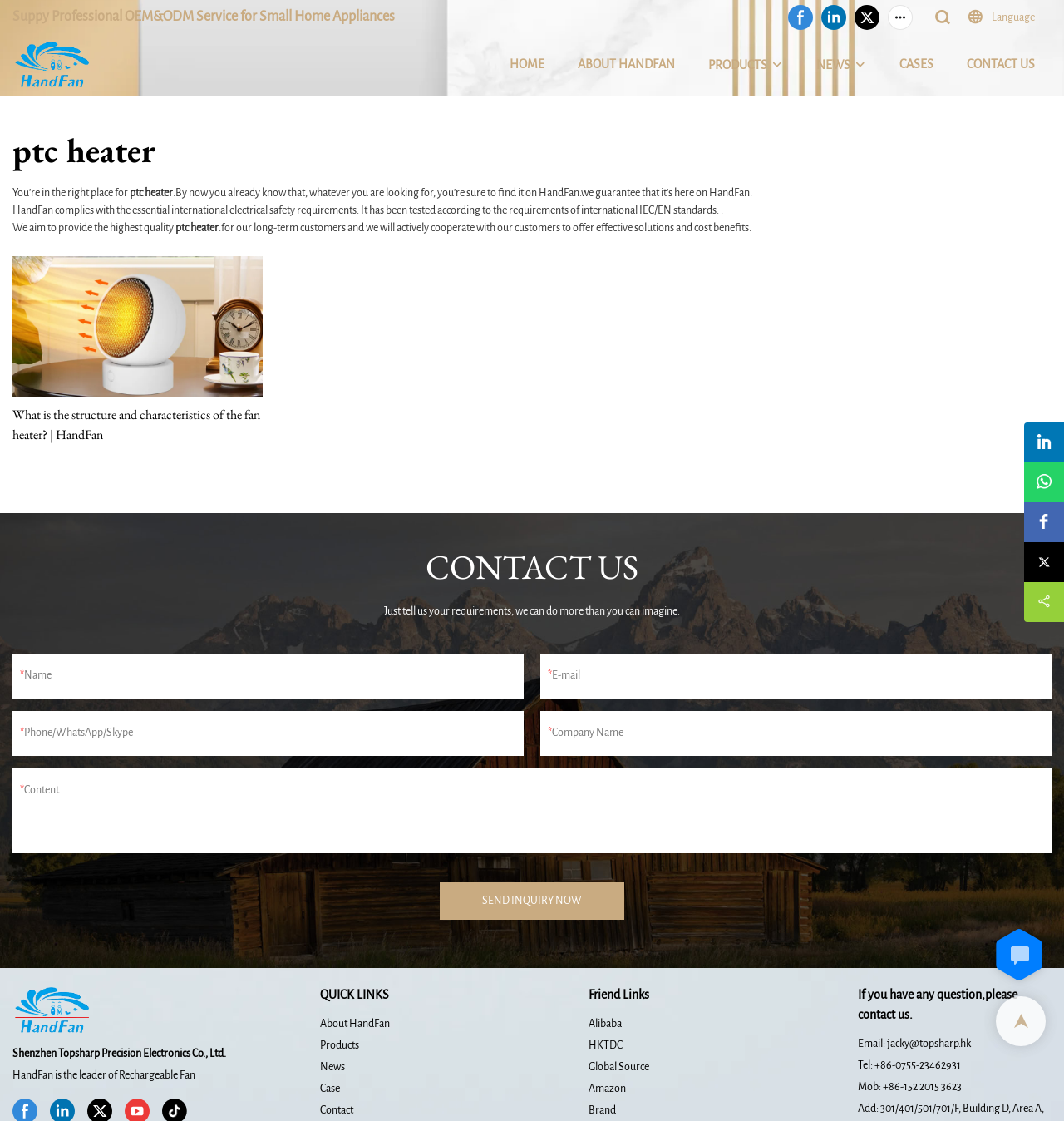Carefully examine the image and provide an in-depth answer to the question: What is the language selection option on the webpage?

I found the language selection option by looking at the static text element 'Language' on the top right corner of the webpage, which suggests that the user can select a language from a dropdown menu.